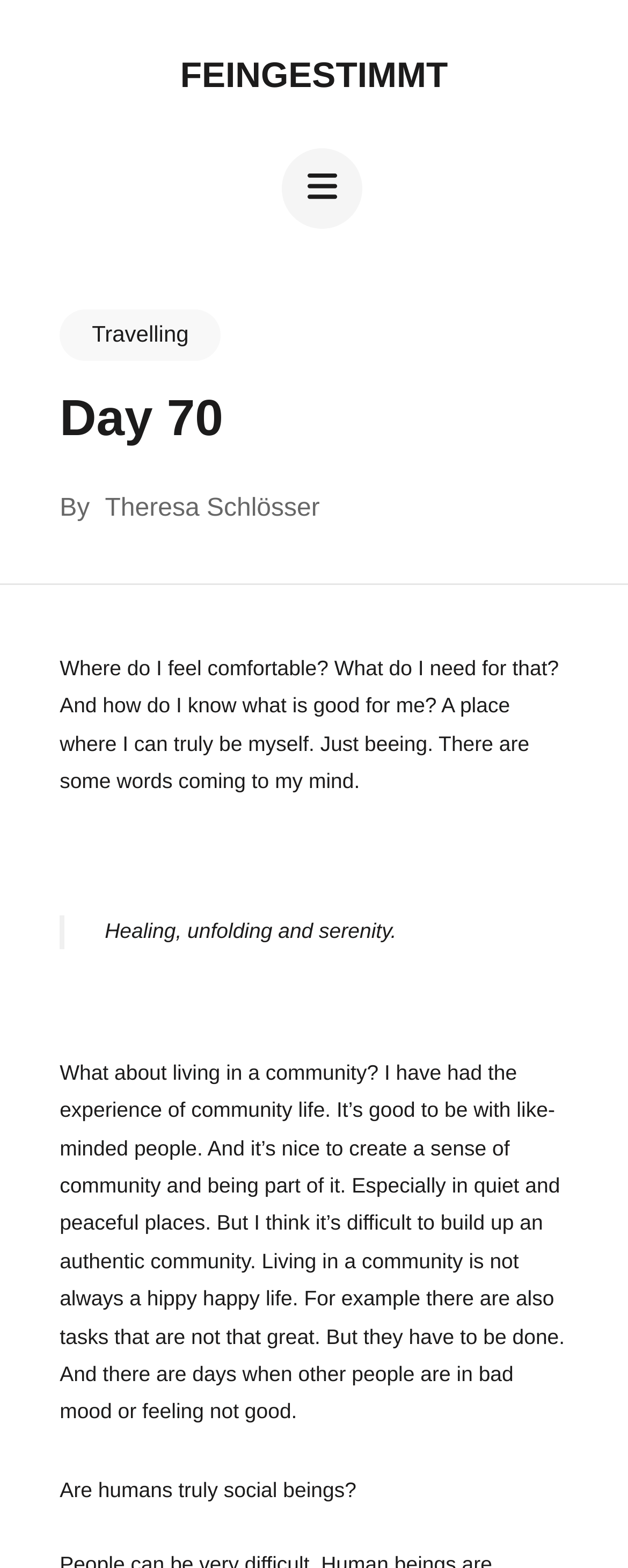Based on the image, give a detailed response to the question: Is the article about community life?

The article mentions 'What about living in a community?' and discusses the pros and cons of community life, indicating that it is a topic of discussion in the article.